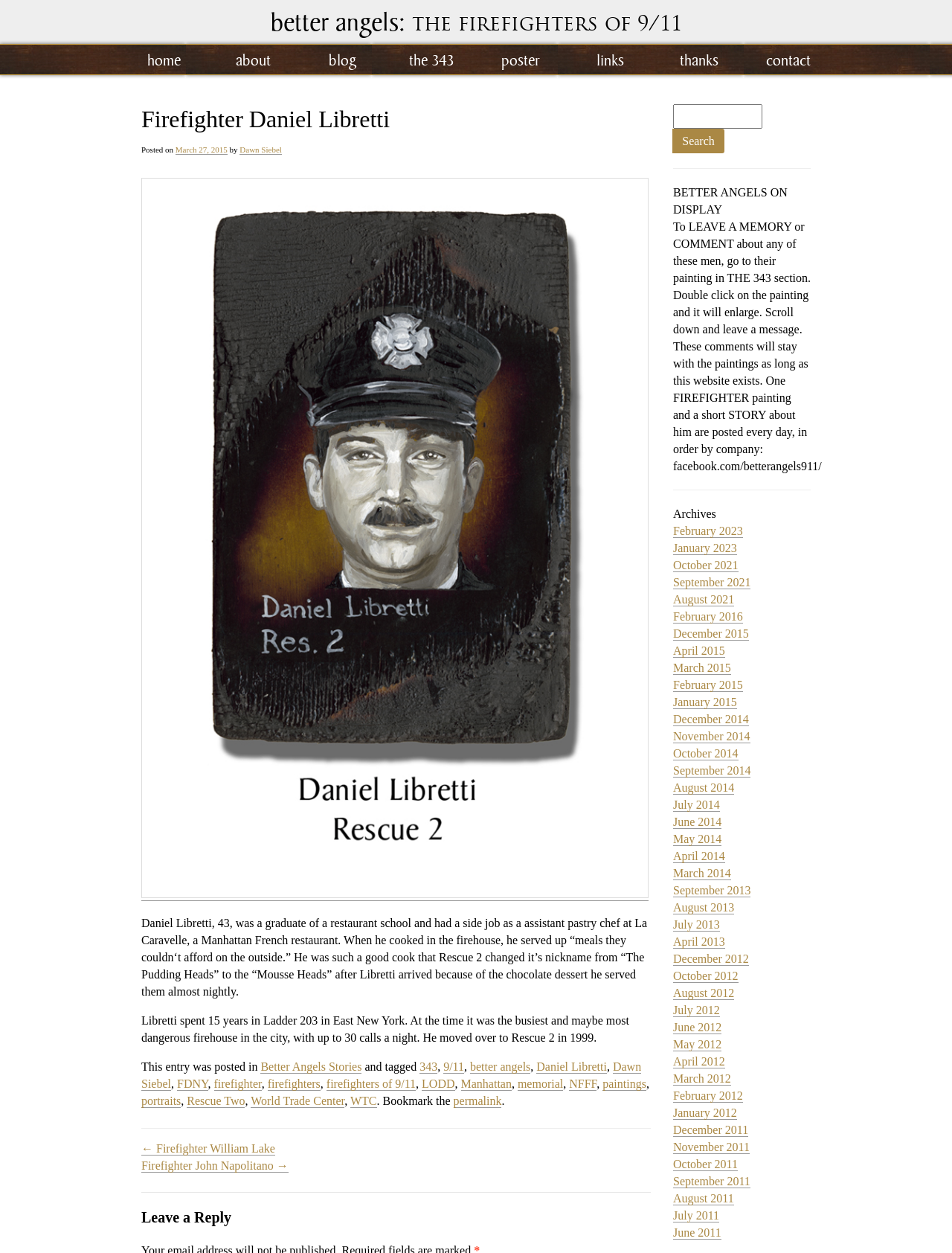Given the description LODD, predict the bounding box coordinates of the UI element. Ensure the coordinates are in the format (top-left x, top-left y, bottom-right x, bottom-right y) and all values are between 0 and 1.

[0.443, 0.86, 0.478, 0.871]